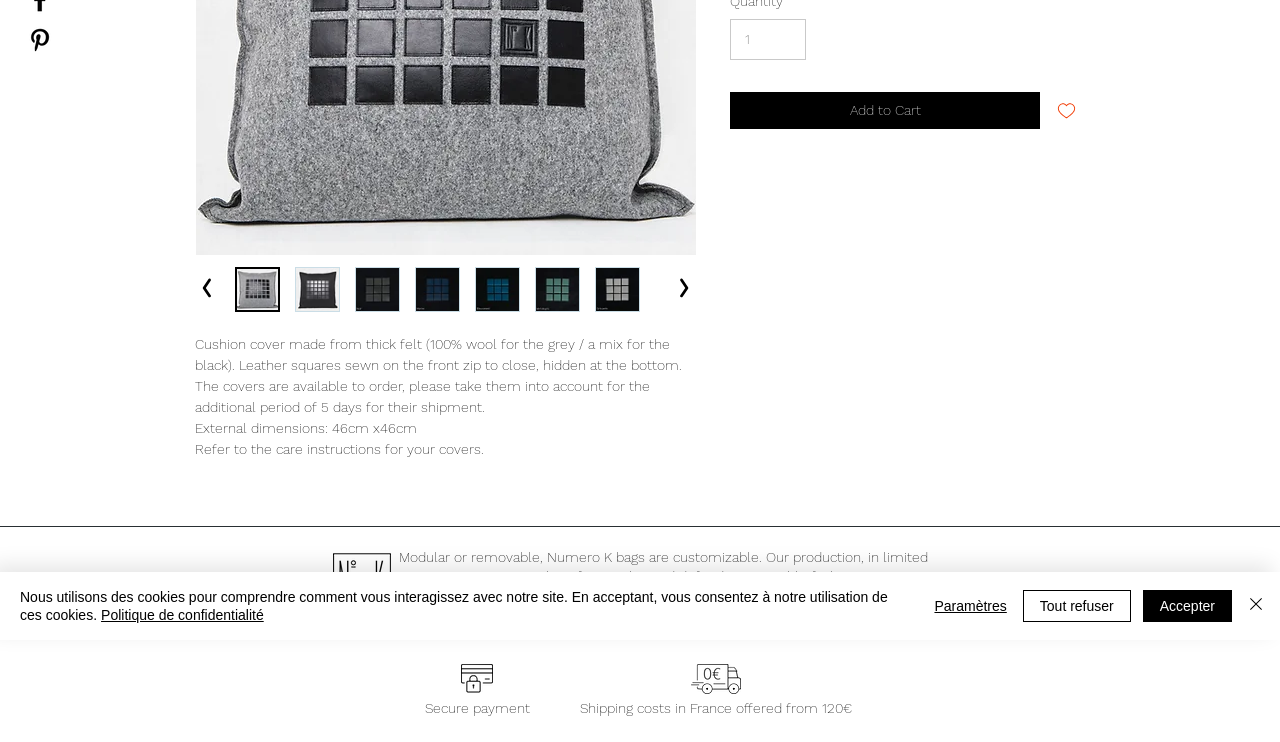Determine the bounding box coordinates of the UI element that matches the following description: "Add to Cart". The coordinates should be four float numbers between 0 and 1 in the format [left, top, right, bottom].

[0.57, 0.124, 0.812, 0.174]